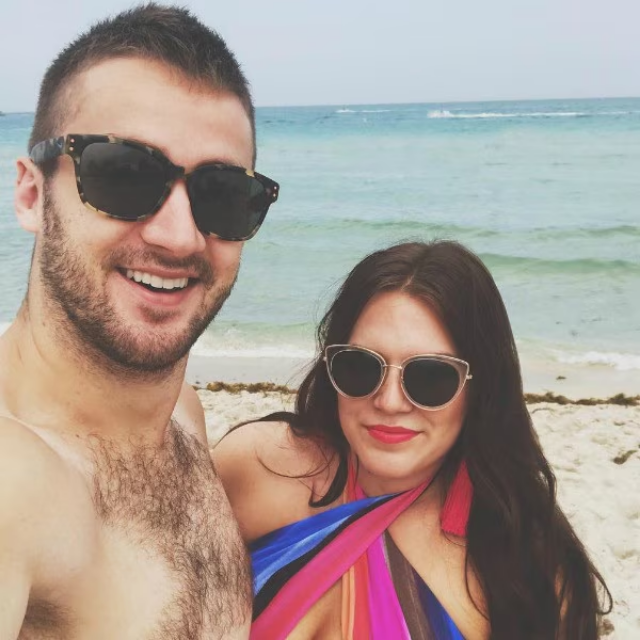Can you give a comprehensive explanation to the question given the content of the image?
What is the setting of the scene?

The caption describes the scene as having a 'serene ocean and sandy beach backdrop', which implies that the setting of the scene is a beach.